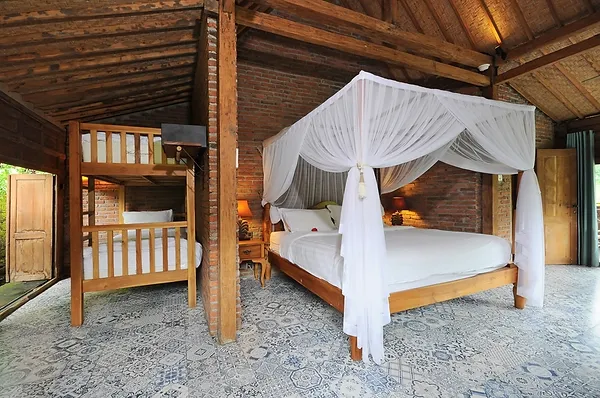What is the material of the ceiling?
Utilize the information in the image to give a detailed answer to the question.

The caption describes the room as having a high wooden ceiling, which adds to the rustic charm and creates an airy and warm atmosphere.